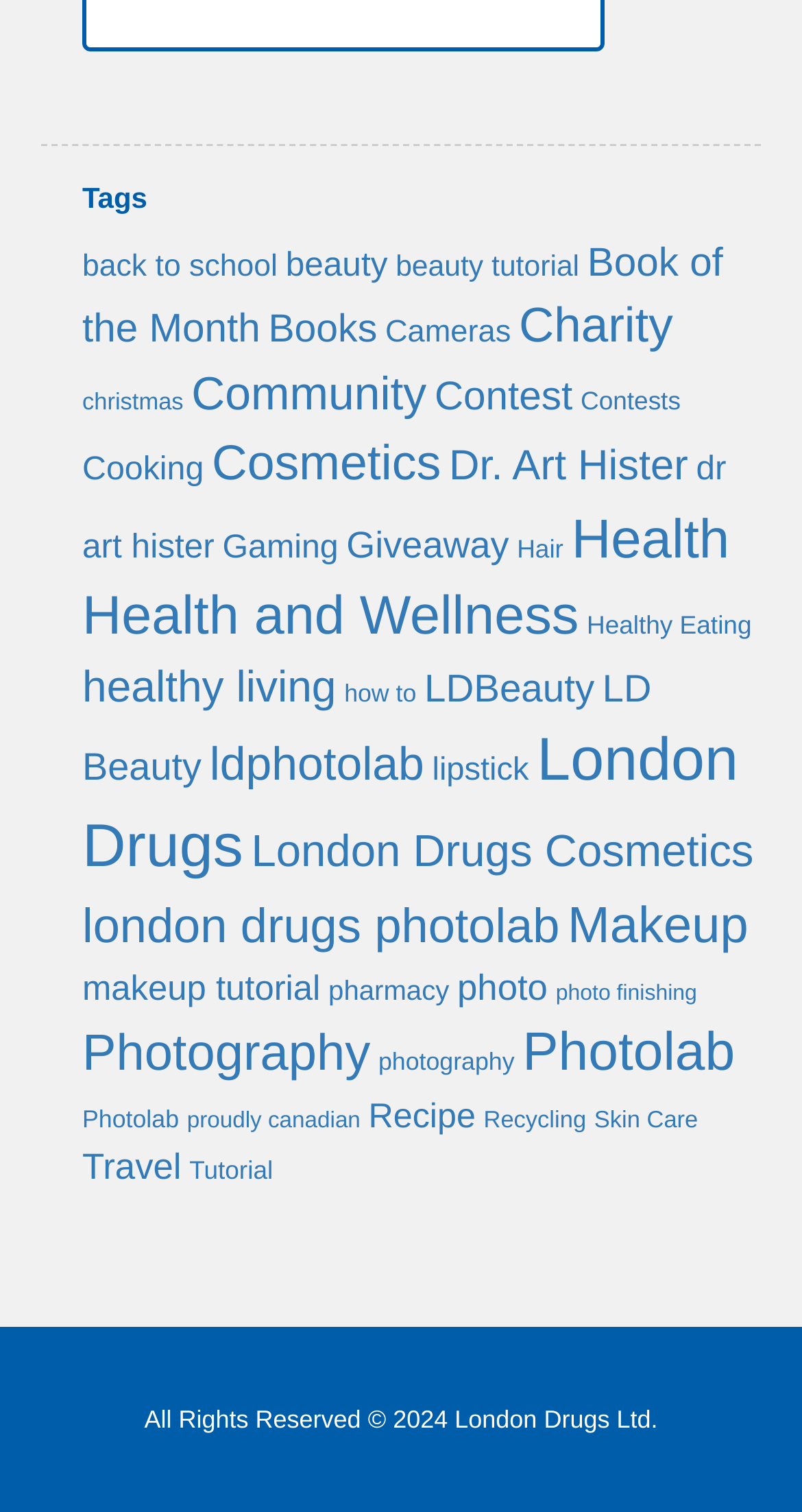Find the bounding box coordinates of the clickable area required to complete the following action: "View the 'Beauty' category".

[0.356, 0.162, 0.483, 0.187]